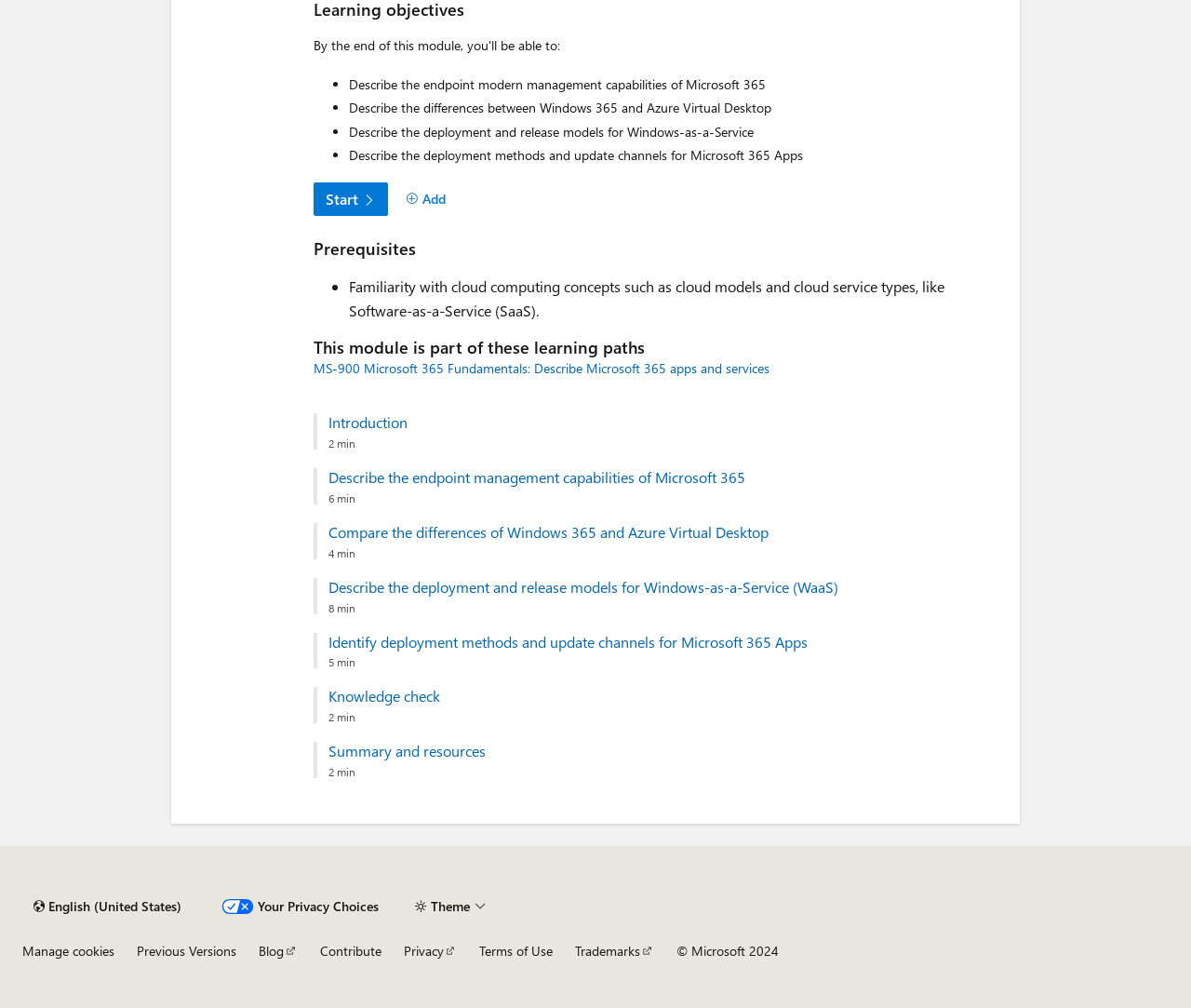Provide the bounding box coordinates for the UI element that is described as: "Previous Versions".

[0.115, 0.935, 0.198, 0.952]